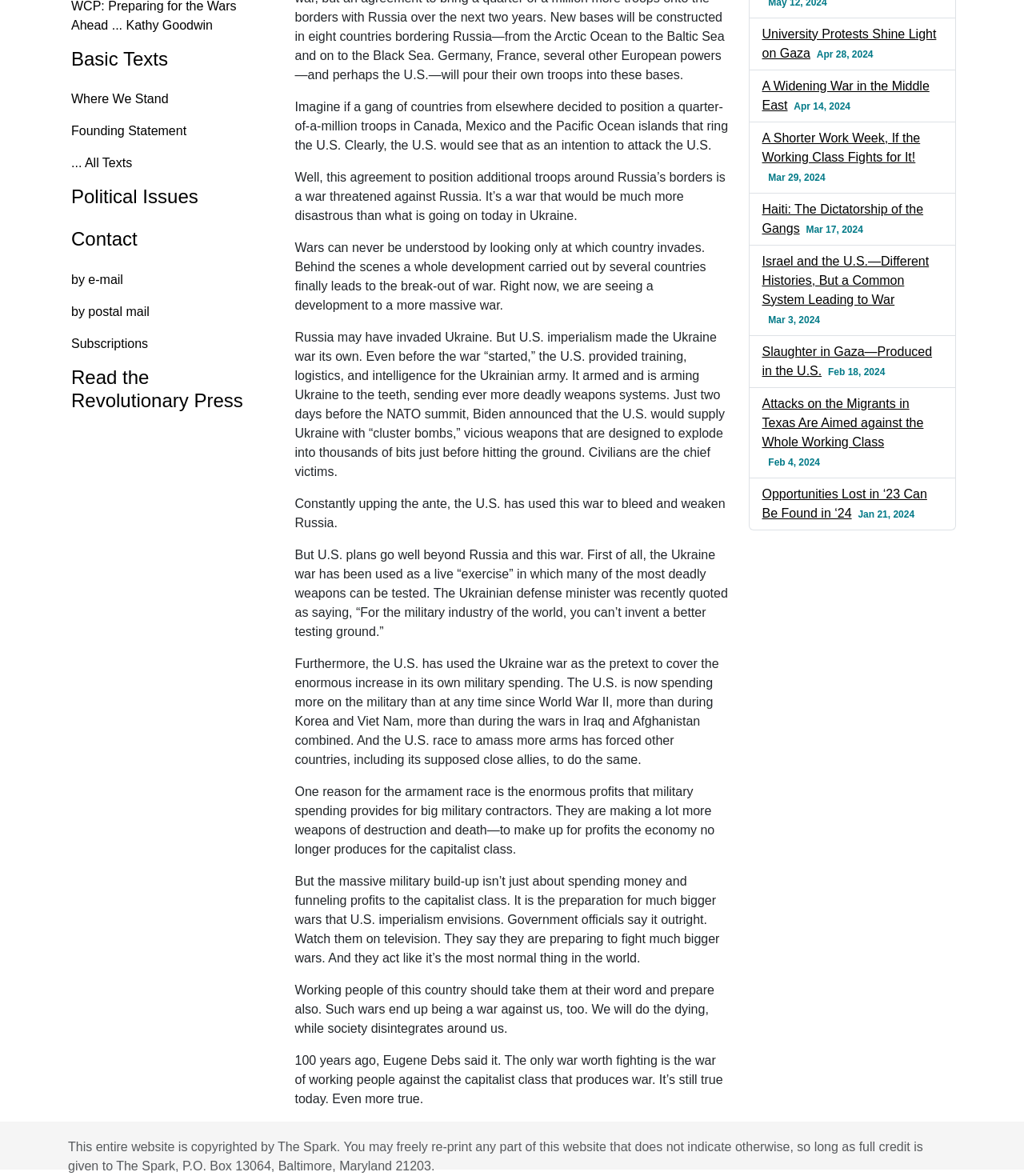Using the provided element description, identify the bounding box coordinates as (top-left x, top-left y, bottom-right x, bottom-right y). Ensure all values are between 0 and 1. Description: Contact

[0.057, 0.189, 0.269, 0.219]